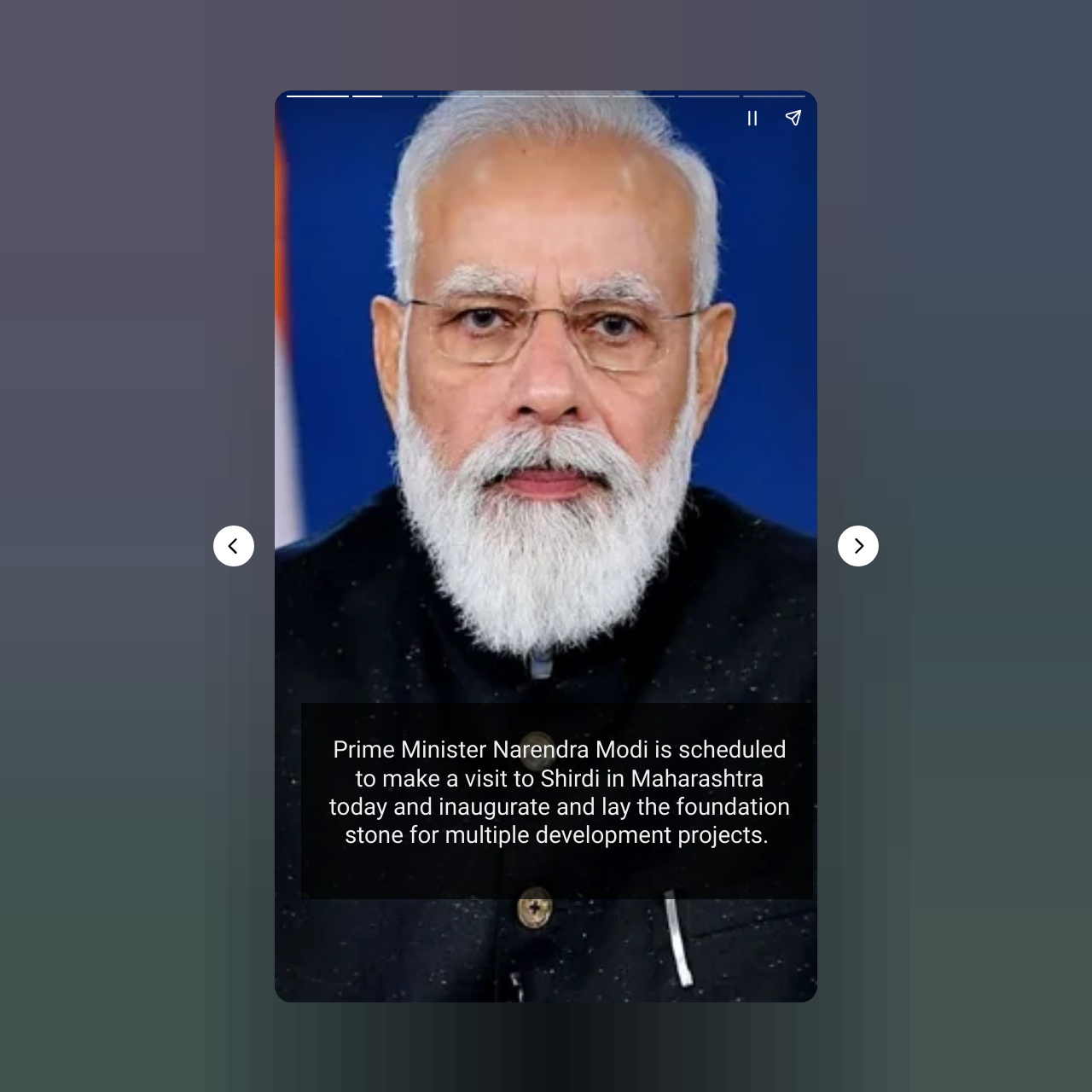Highlight the bounding box of the UI element that corresponds to this description: "aria-label="Next page"".

[0.767, 0.481, 0.805, 0.519]